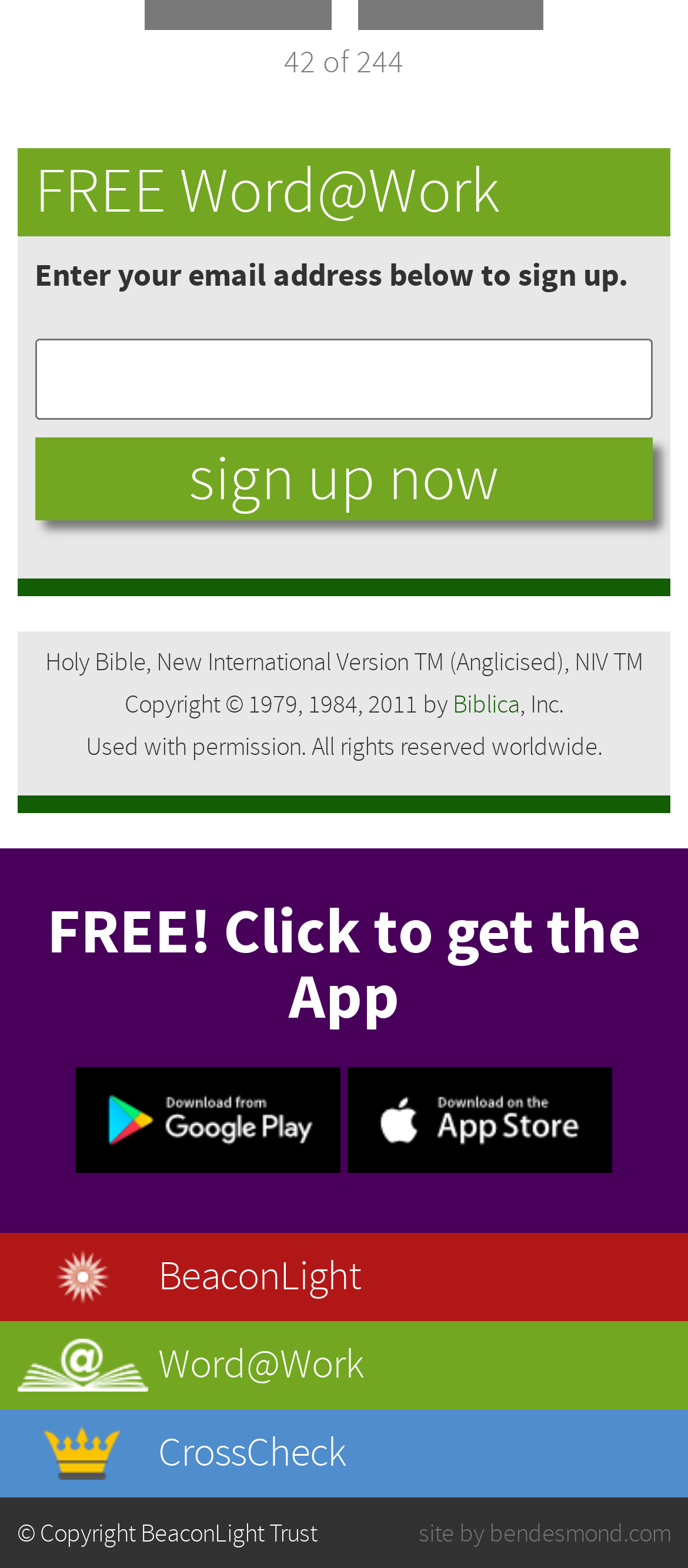Please find the bounding box for the UI component described as follows: "name="submit" value="Sign Up Now"".

[0.051, 0.279, 0.949, 0.332]